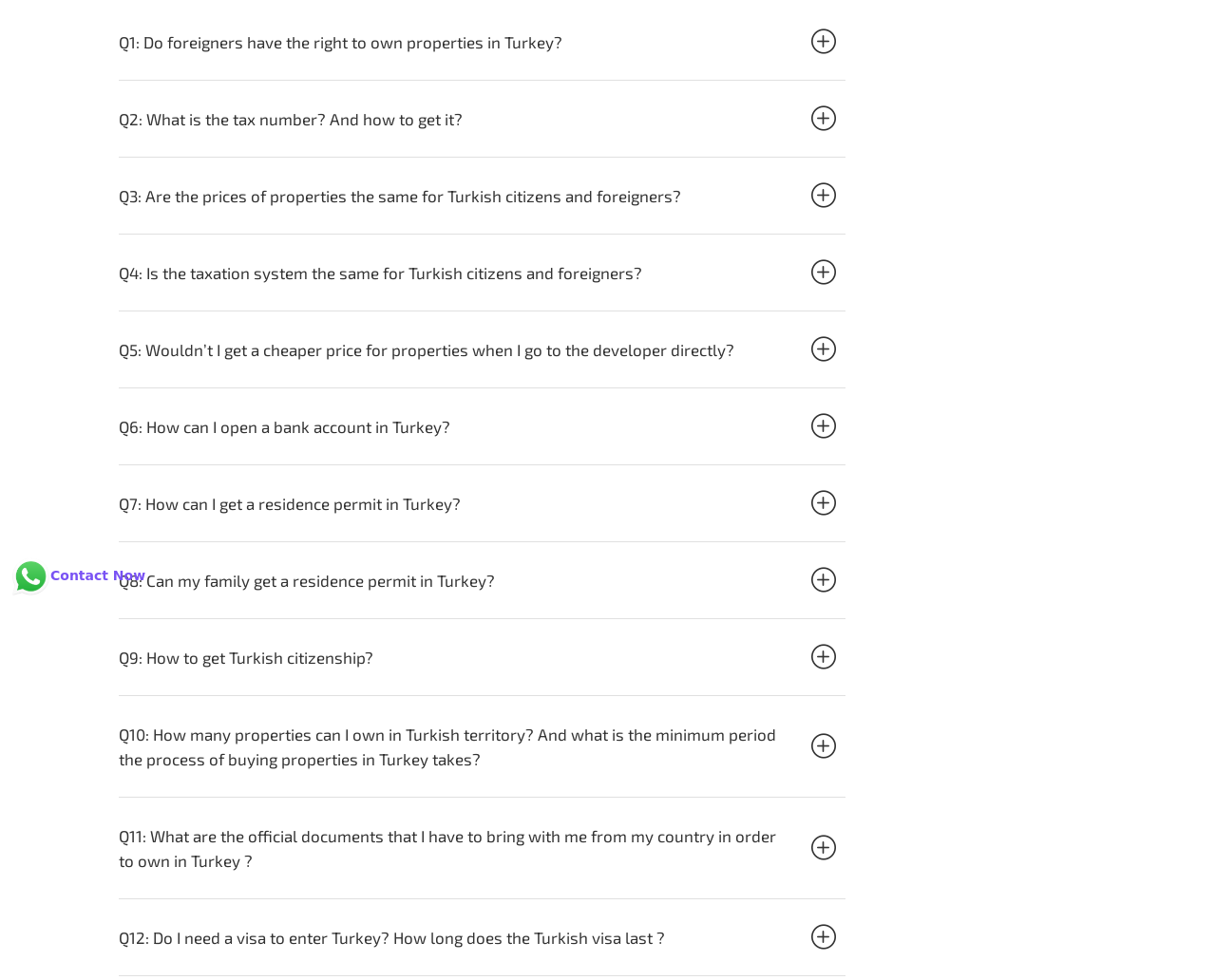Highlight the bounding box of the UI element that corresponds to this description: "Privacy Policy".

[0.571, 0.335, 0.657, 0.364]